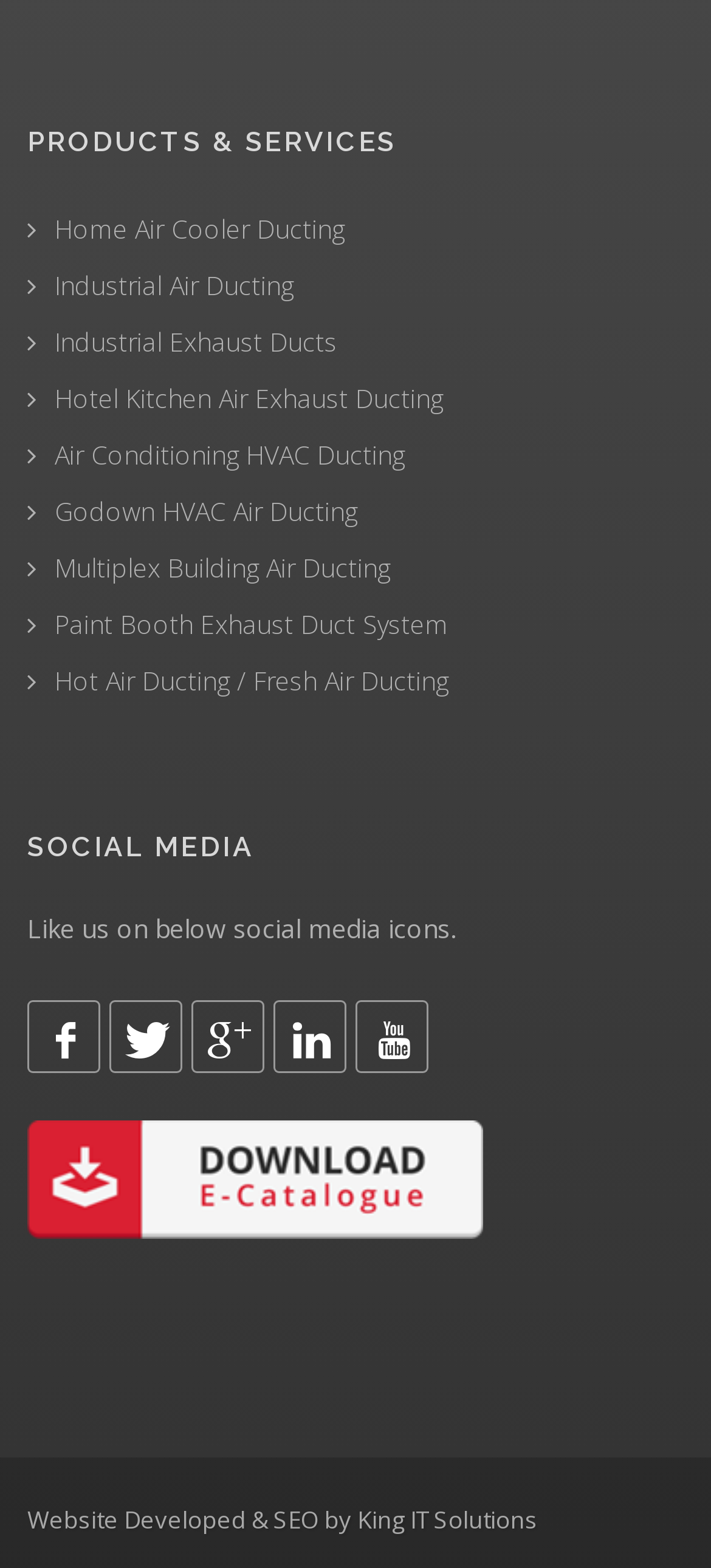Determine the bounding box coordinates of the element's region needed to click to follow the instruction: "Like us on Facebook". Provide these coordinates as four float numbers between 0 and 1, formatted as [left, top, right, bottom].

[0.154, 0.638, 0.256, 0.684]